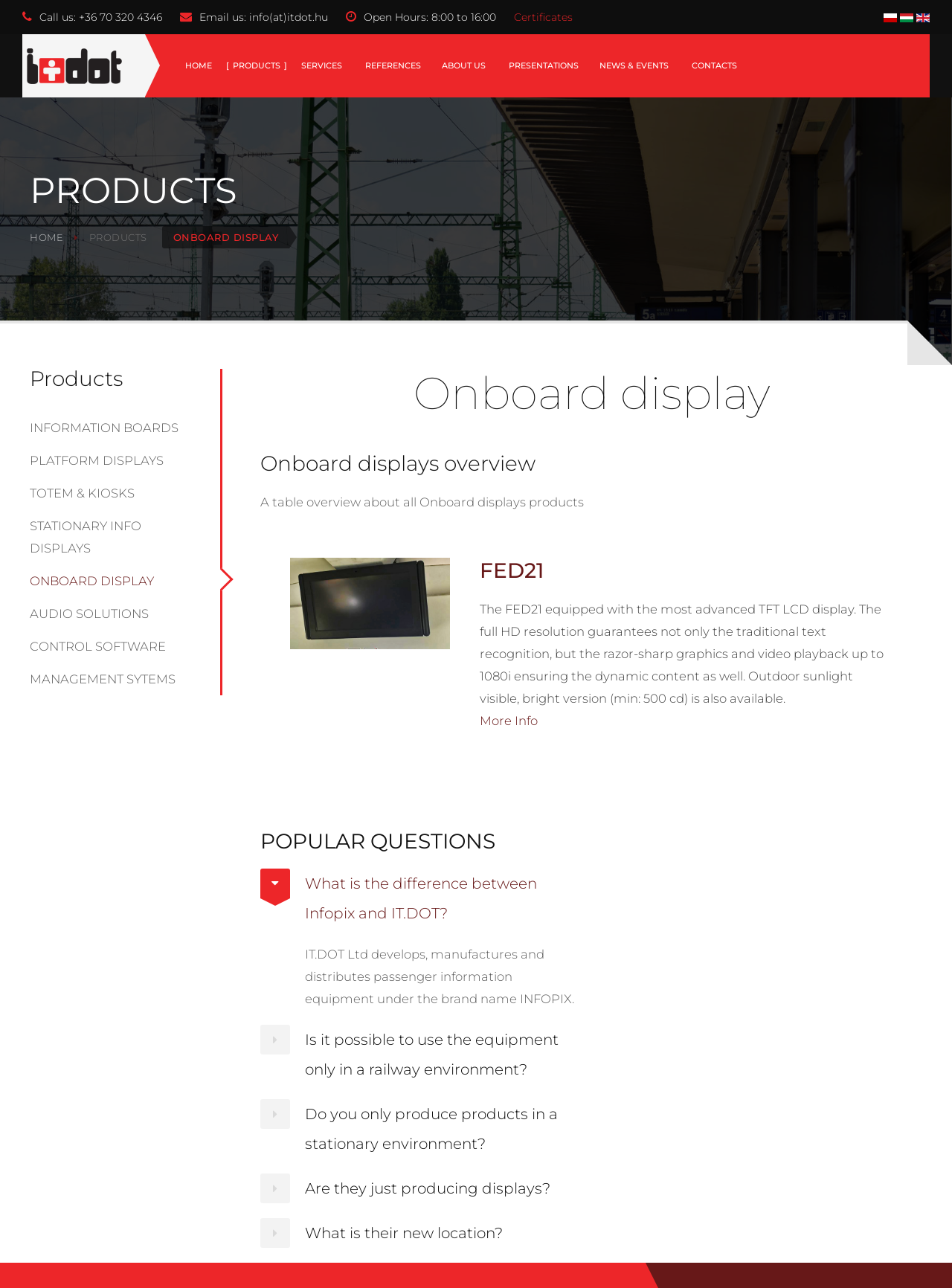Please specify the coordinates of the bounding box for the element that should be clicked to carry out this instruction: "Contact us by phone". The coordinates must be four float numbers between 0 and 1, formatted as [left, top, right, bottom].

[0.08, 0.008, 0.17, 0.018]